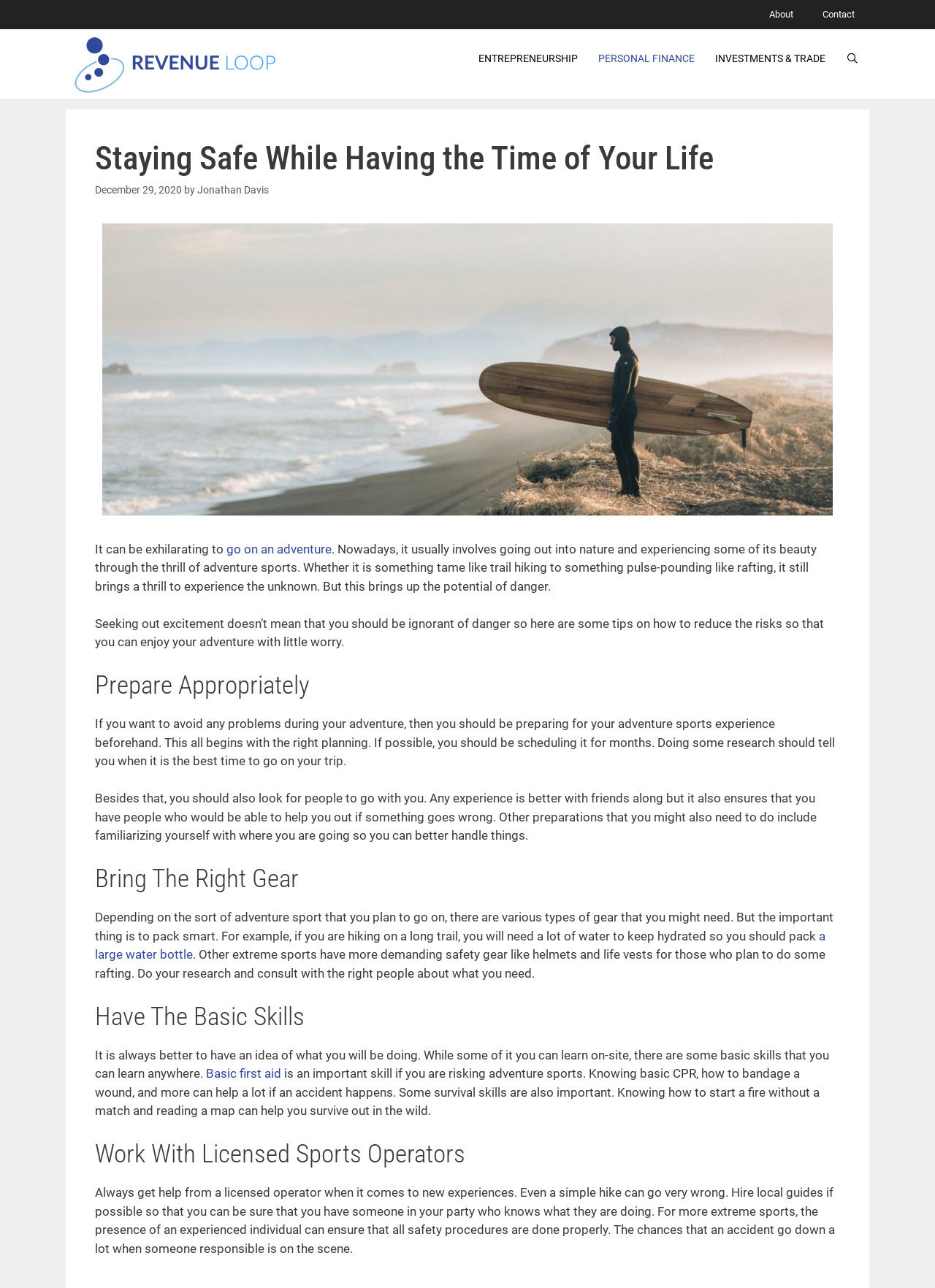Identify the bounding box coordinates of the element to click to follow this instruction: 'Click on the 'Revenue Loop' link'. Ensure the coordinates are four float values between 0 and 1, provided as [left, top, right, bottom].

[0.07, 0.043, 0.305, 0.054]